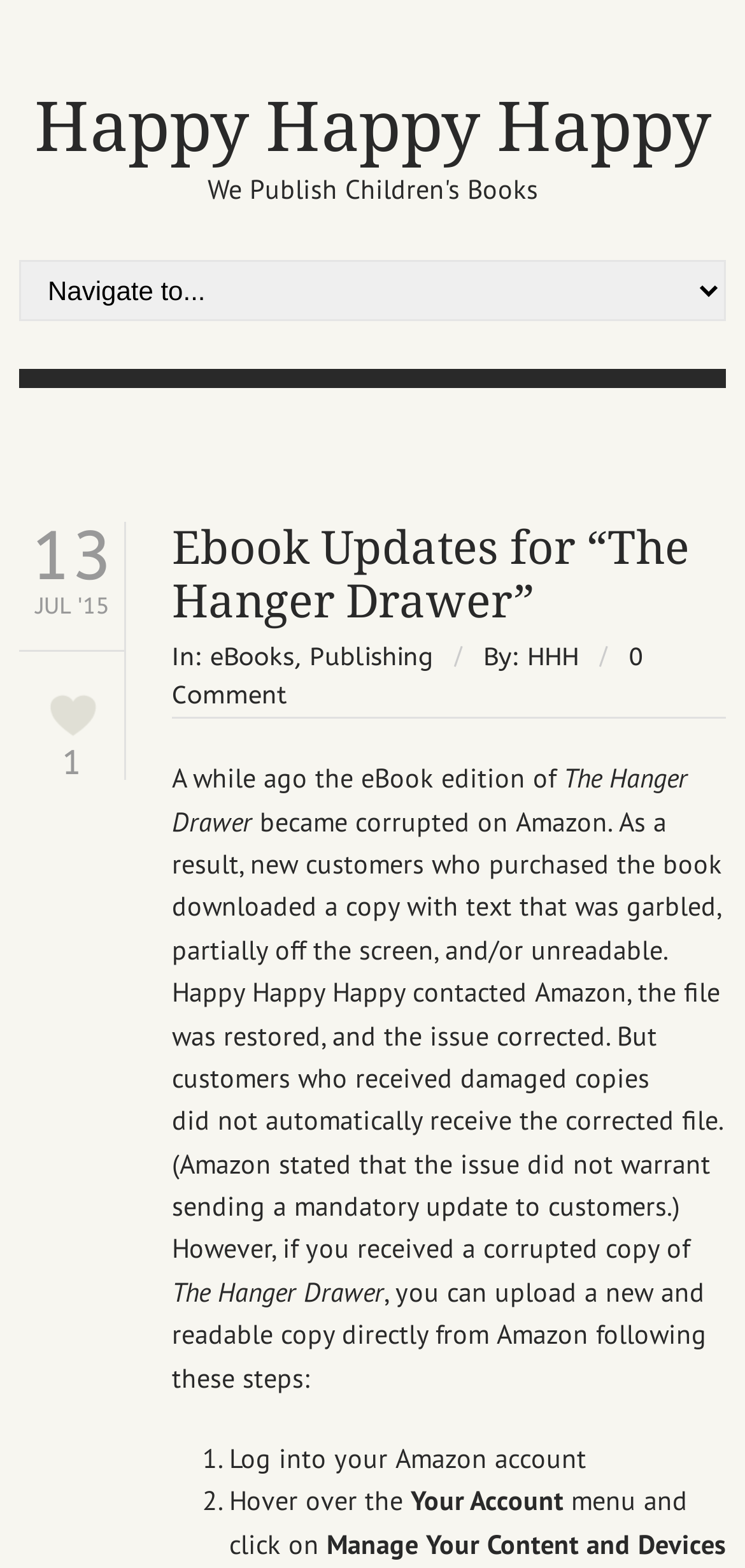What is the number of ebook updates?
We need a detailed and meticulous answer to the question.

The number of ebook updates is 13, which is the text of the StaticText element with bounding box coordinates [0.04, 0.329, 0.153, 0.38].